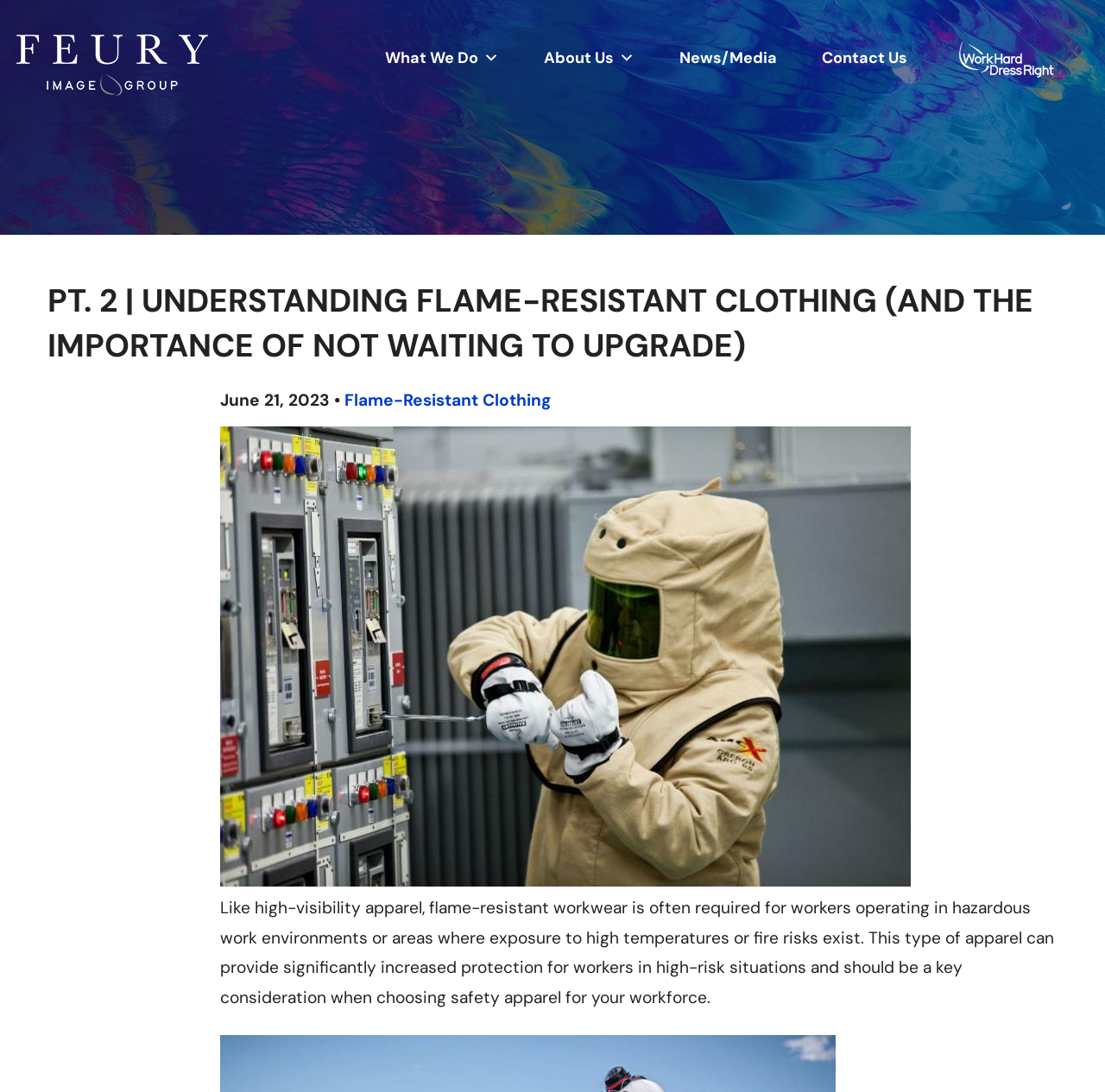Determine the bounding box coordinates (top-left x, top-left y, bottom-right x, bottom-right y) of the UI element described in the following text: Flame-Resistant Clothing

[0.312, 0.357, 0.498, 0.376]